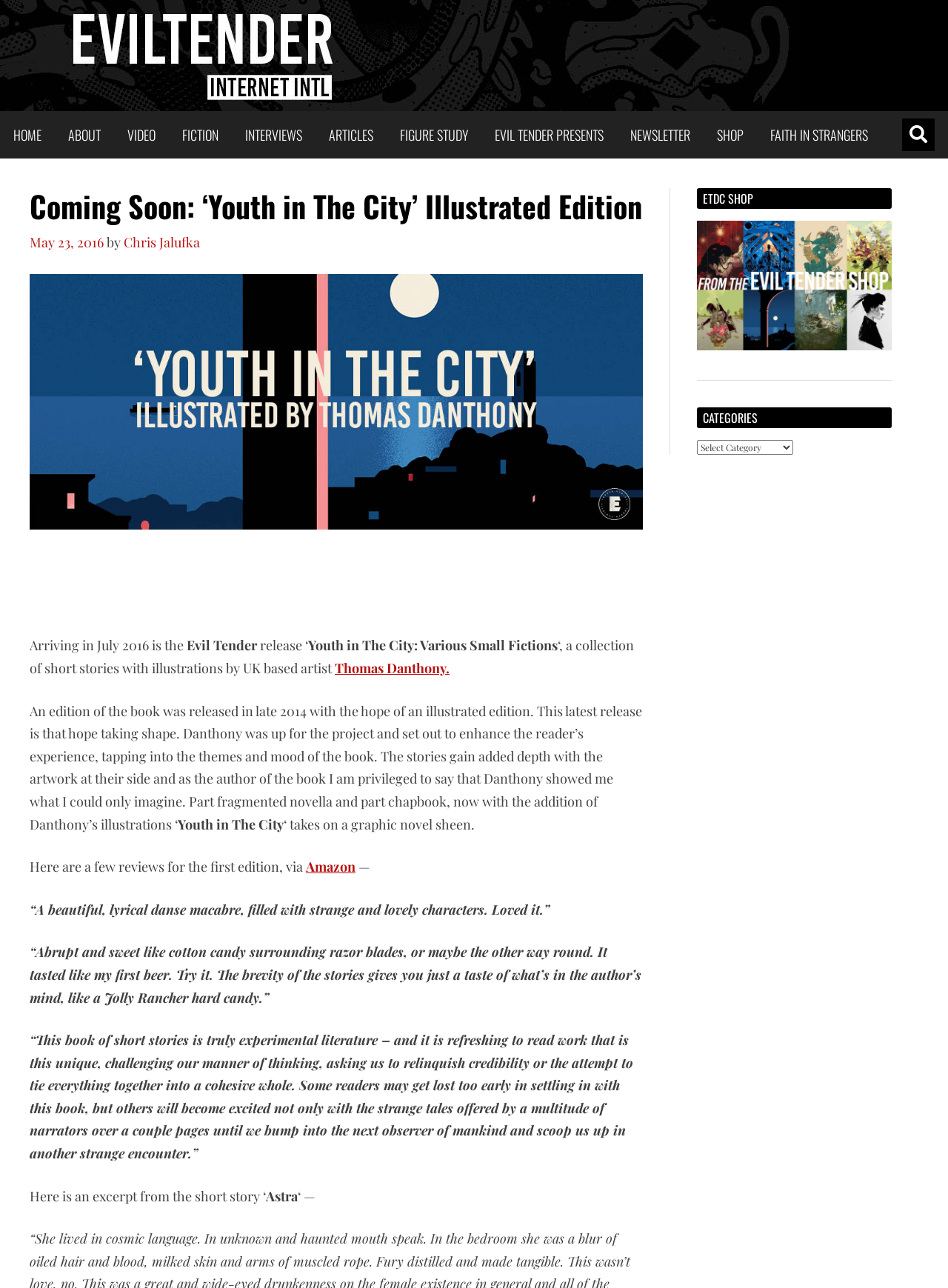Identify the bounding box coordinates of the region that should be clicked to execute the following instruction: "Click on the 'Amazon' link".

[0.323, 0.666, 0.375, 0.68]